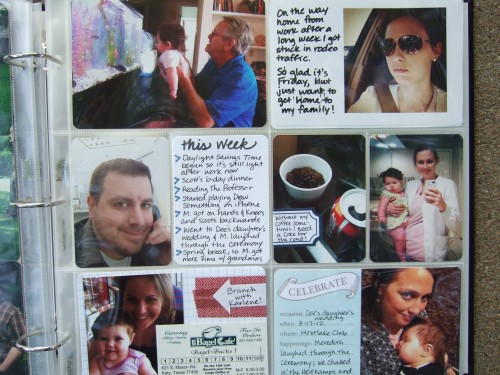Describe all the visual components present in the image.

The image showcases a vibrant scrapbook-style layout capturing a week's worth of memories. It features several photographs and notes, highlighting personal moments with family and friends. 

In the top left corner, a tender moment is captured of a man playing with a child, both immersed in the colorful backdrop of an aquarium. Below this photo, a handwritten note titled "this week" lists activities such as spending time outdoors and playing with the iPhone. A cup of coffee is displayed in the top middle section, indicating a cozy moment enjoyed.

On the right side, a mother is pictured with her child, both appearing happy and engaged. The lower section includes additional snapshots: a celebration card highlights social events, including birthdays and gatherings, indicating a busy but joyful week.

Overall, the image reflects a blend of family ties, personal reflections, and the simple joys of everyday life, captured beautifully in a creative layout that invites viewers to cherish their own memories.